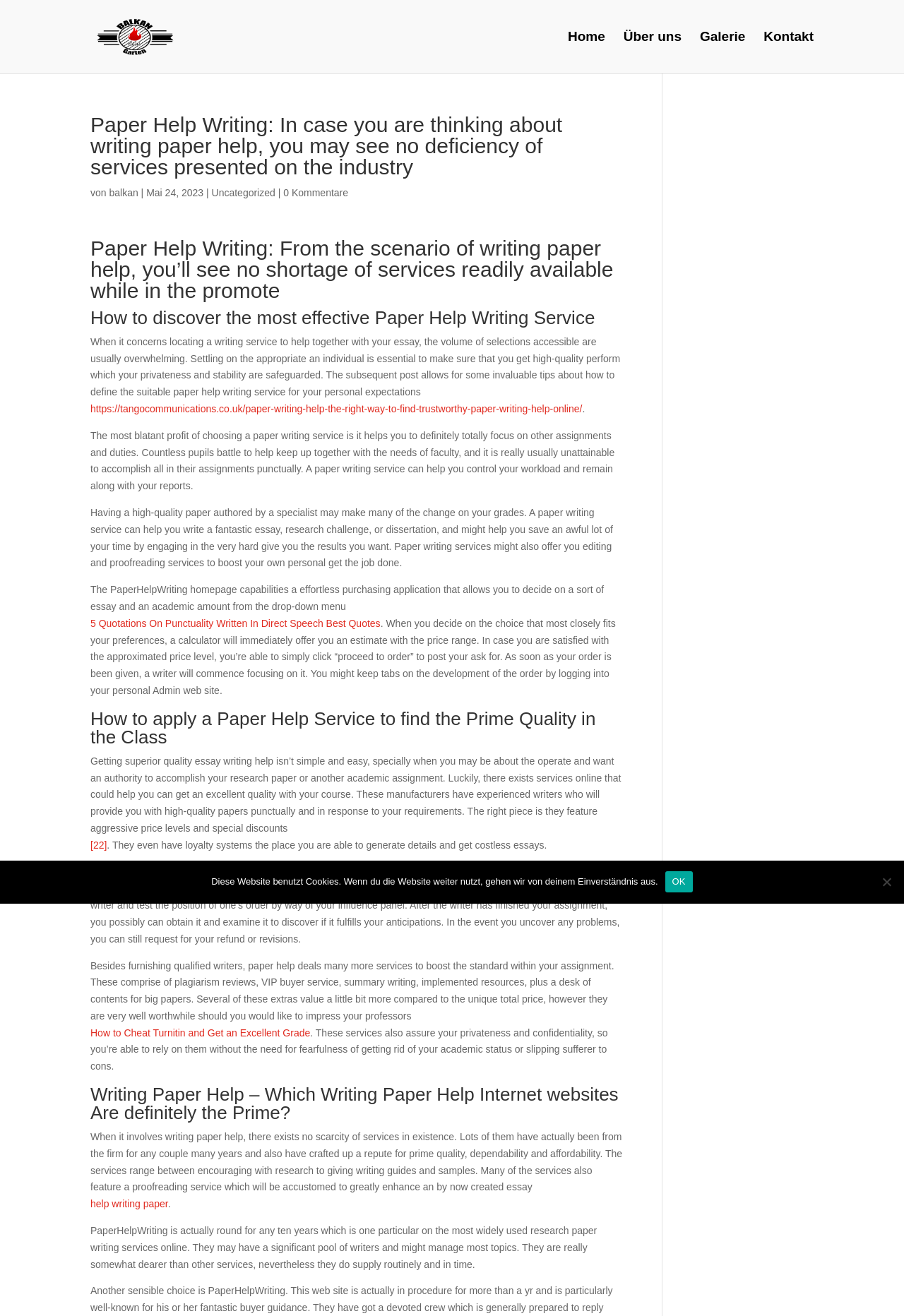Please locate the bounding box coordinates of the element that needs to be clicked to achieve the following instruction: "Click the link to Home". The coordinates should be four float numbers between 0 and 1, i.e., [left, top, right, bottom].

None